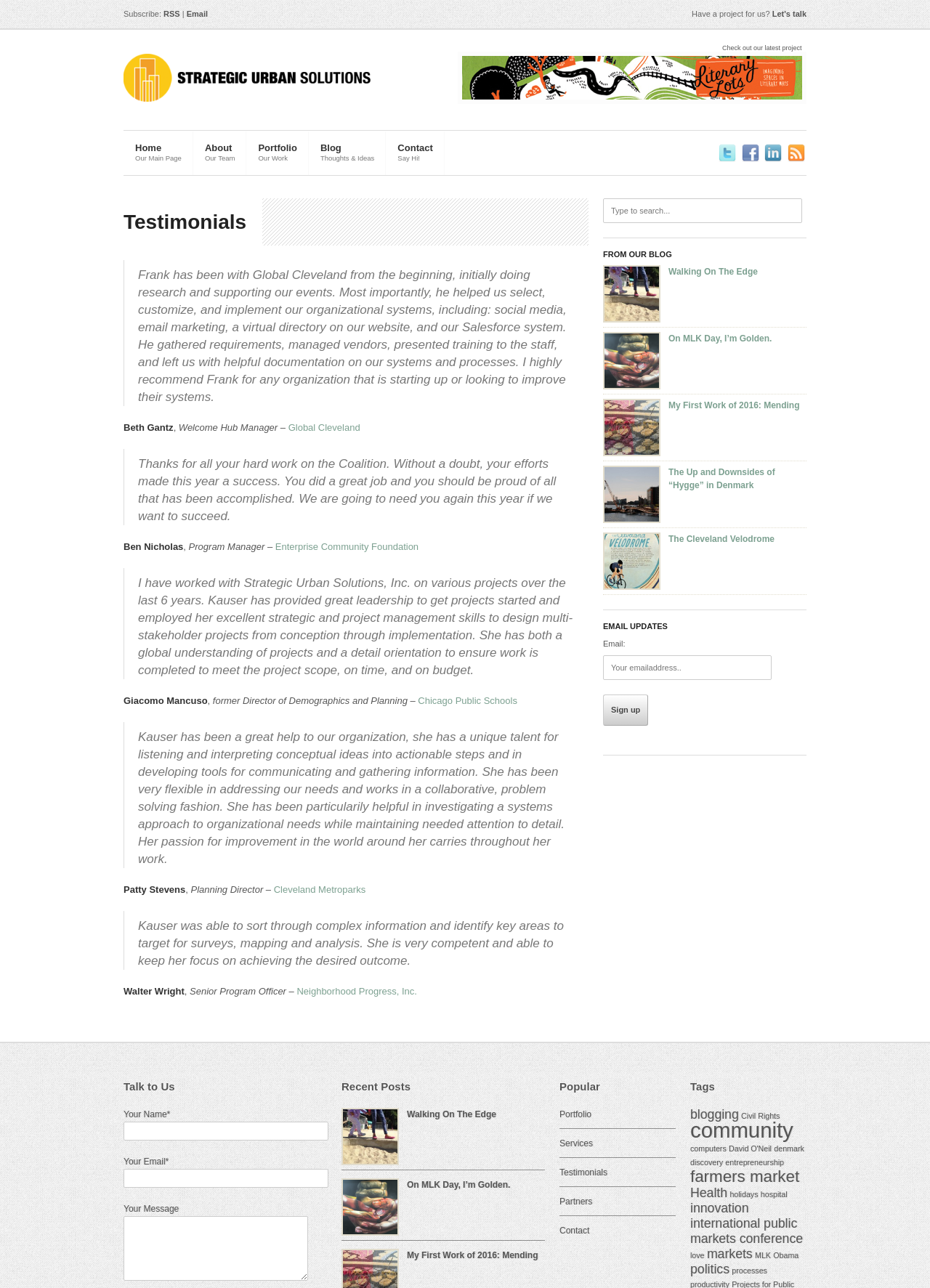Given the element description Partners, specify the bounding box coordinates of the corresponding UI element in the format (top-left x, top-left y, bottom-right x, bottom-right y). All values must be between 0 and 1.

[0.602, 0.929, 0.637, 0.937]